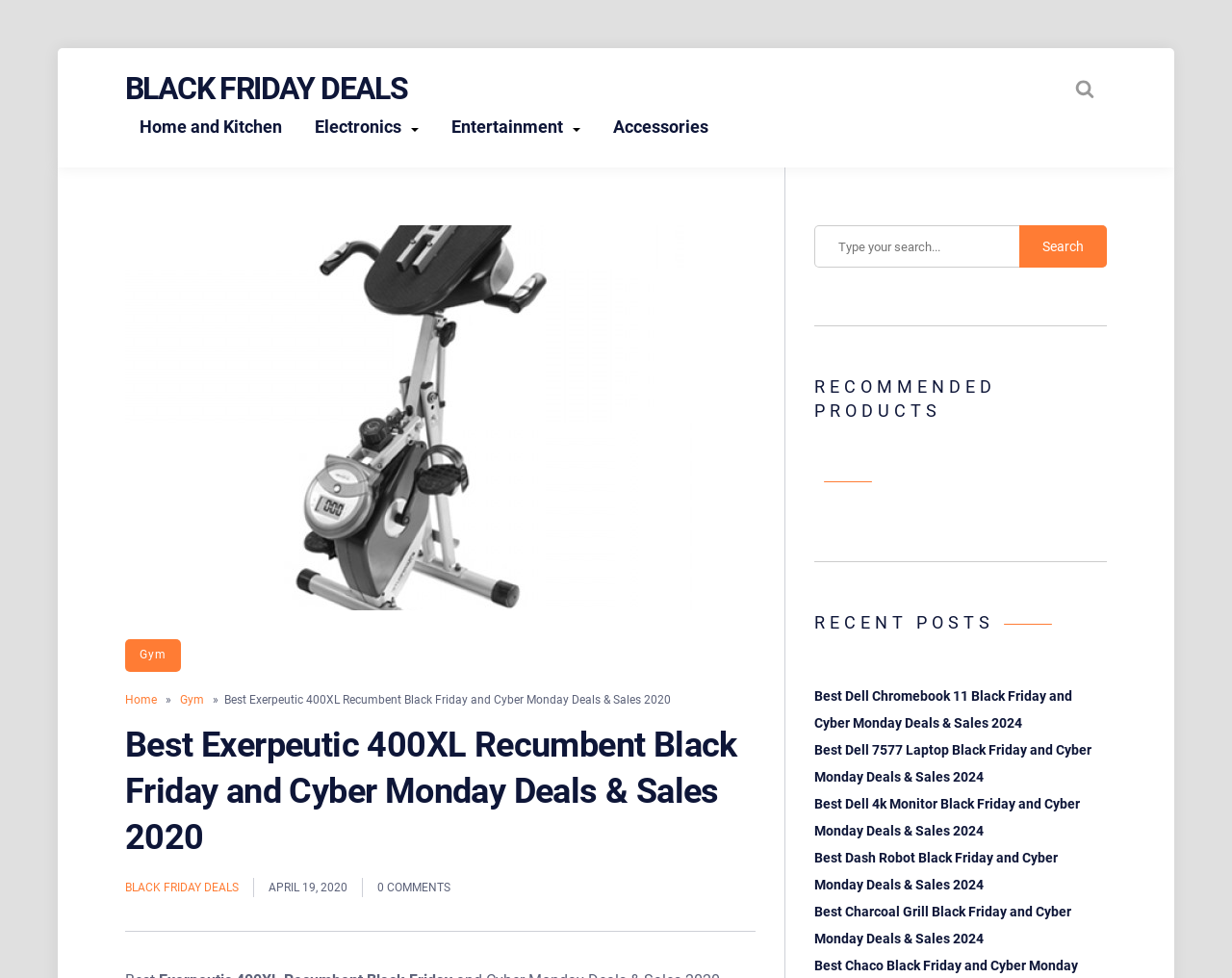Locate the UI element described by English in the provided webpage screenshot. Return the bounding box coordinates in the format (top-left x, top-left y, bottom-right x, bottom-right y), ensuring all values are between 0 and 1.

None